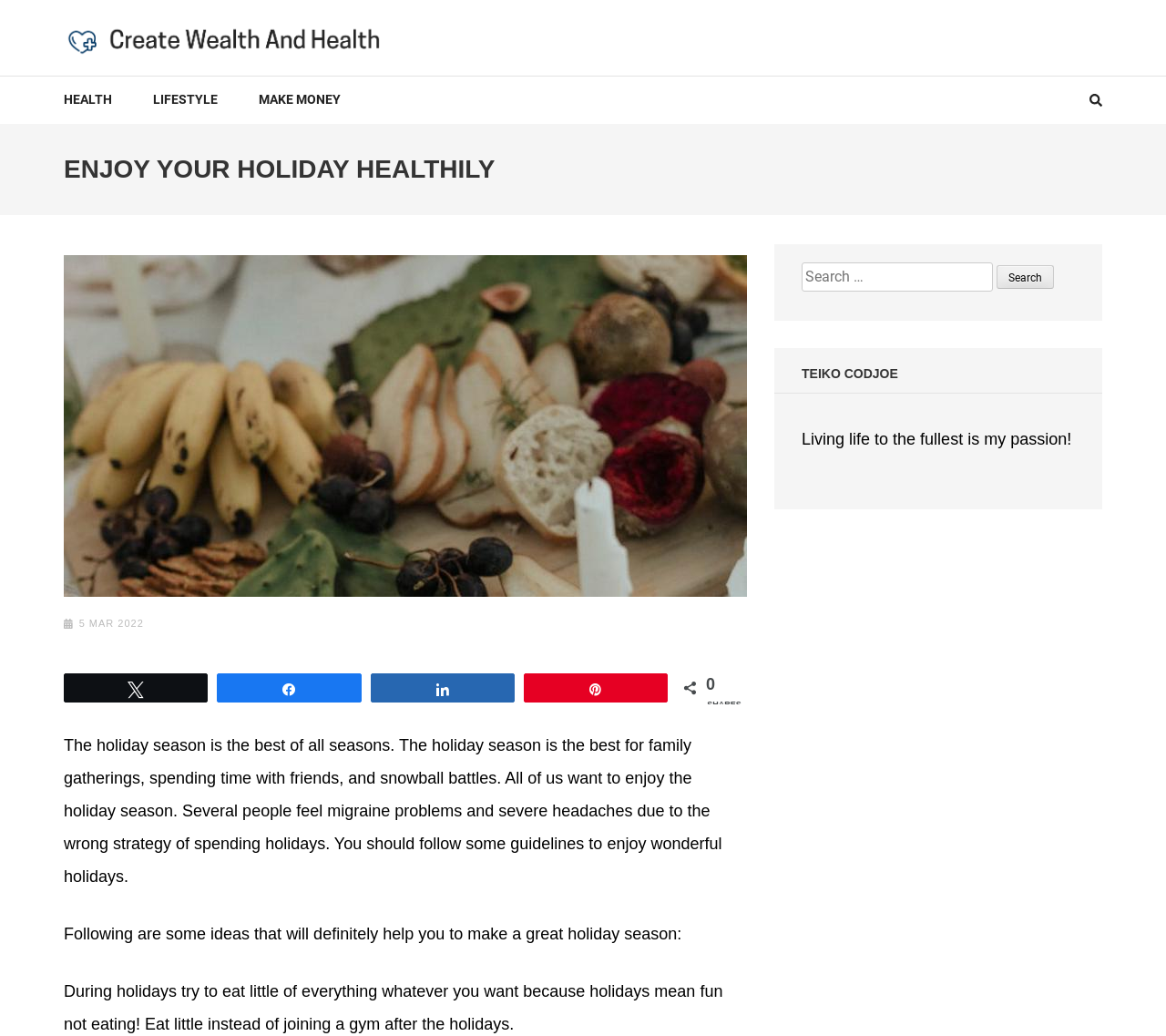What is the date mentioned on the webpage?
Look at the screenshot and provide an in-depth answer.

The date '5 MAR 2022' is mentioned on the webpage, likely indicating the date of publication or posting of the content.